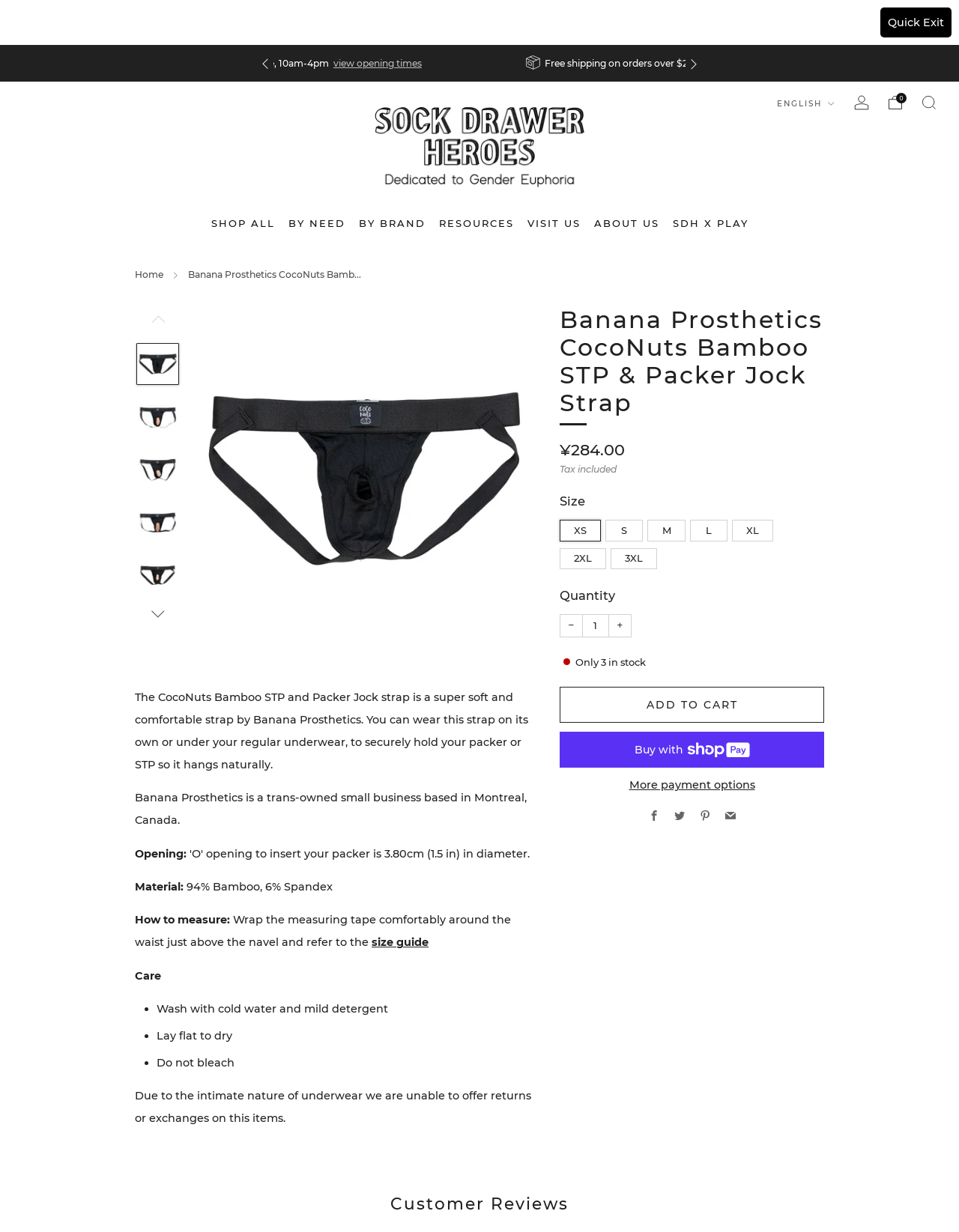Predict the bounding box for the UI component with the following description: "Buy now with ShopPayBuy with".

[0.584, 0.594, 0.859, 0.623]